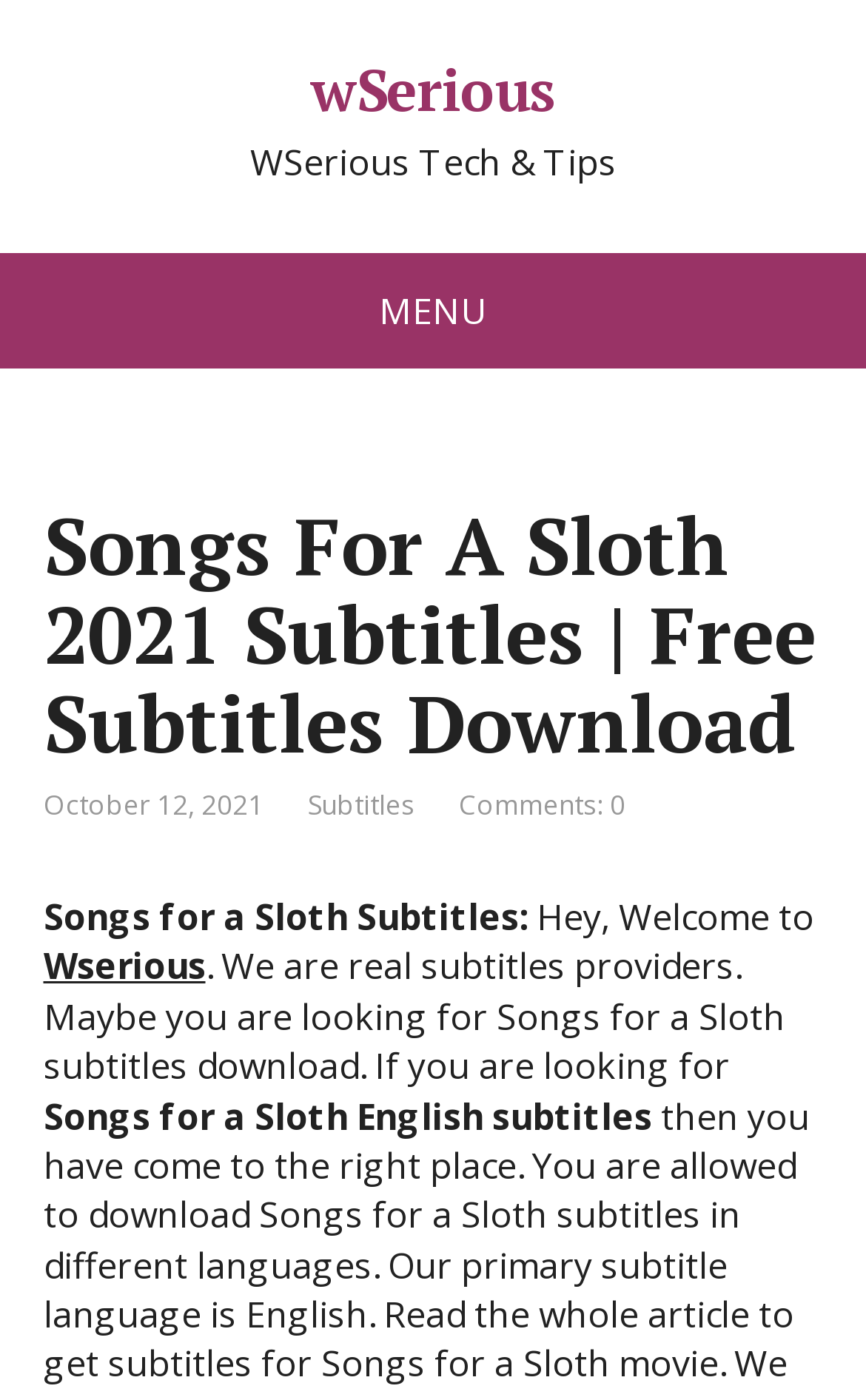Determine the bounding box for the UI element described here: "wSerious".

[0.05, 0.048, 0.95, 0.082]